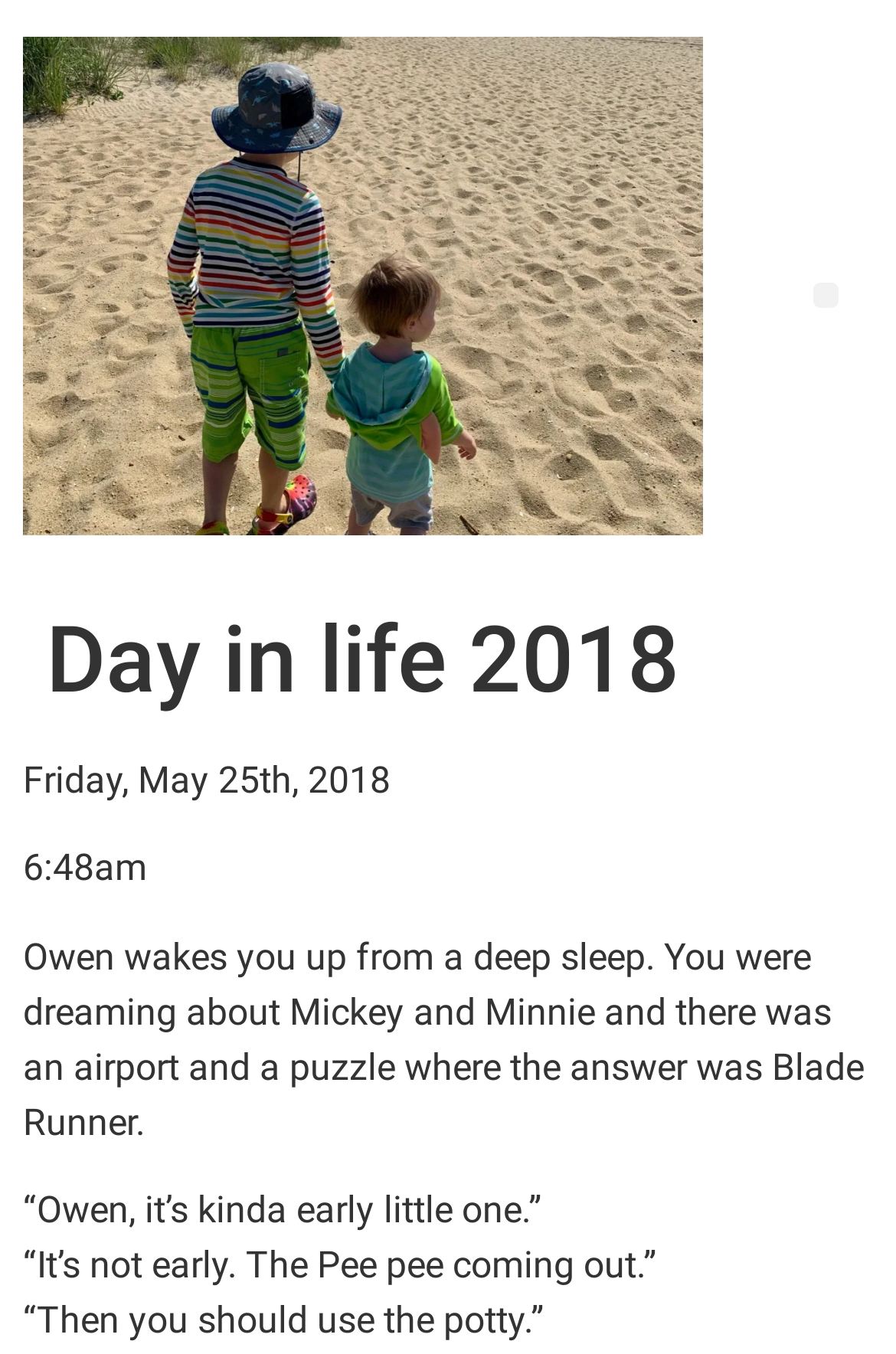What is Owen's concern?
Deliver a detailed and extensive answer to the question.

I found Owen's concern by looking at the StaticText element with the content '“It’s not early. The Pee pee coming out.”' which is a quote from Owen.